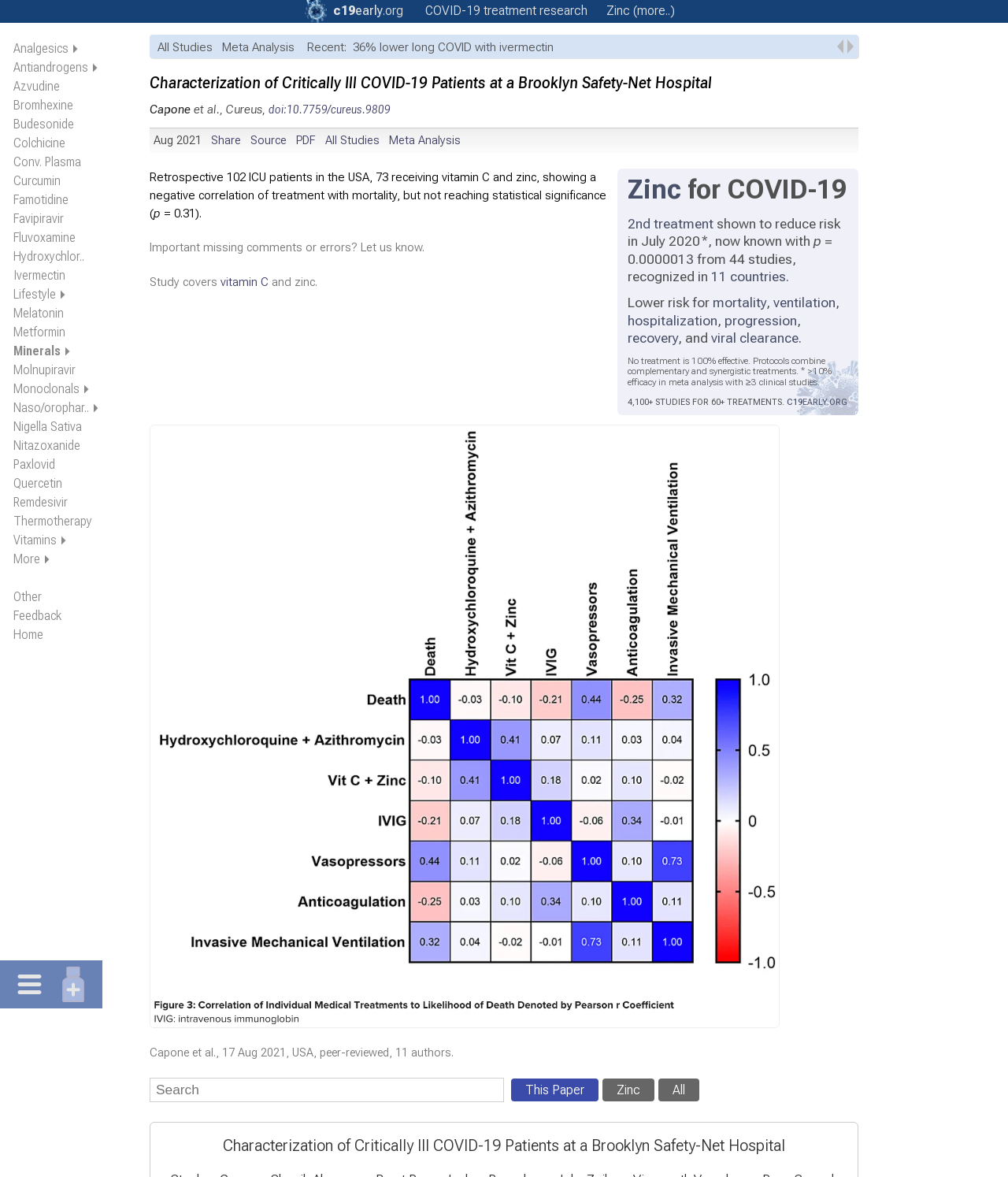What is the purpose of the 'More' button?
Look at the image and respond with a one-word or short-phrase answer.

To show more options